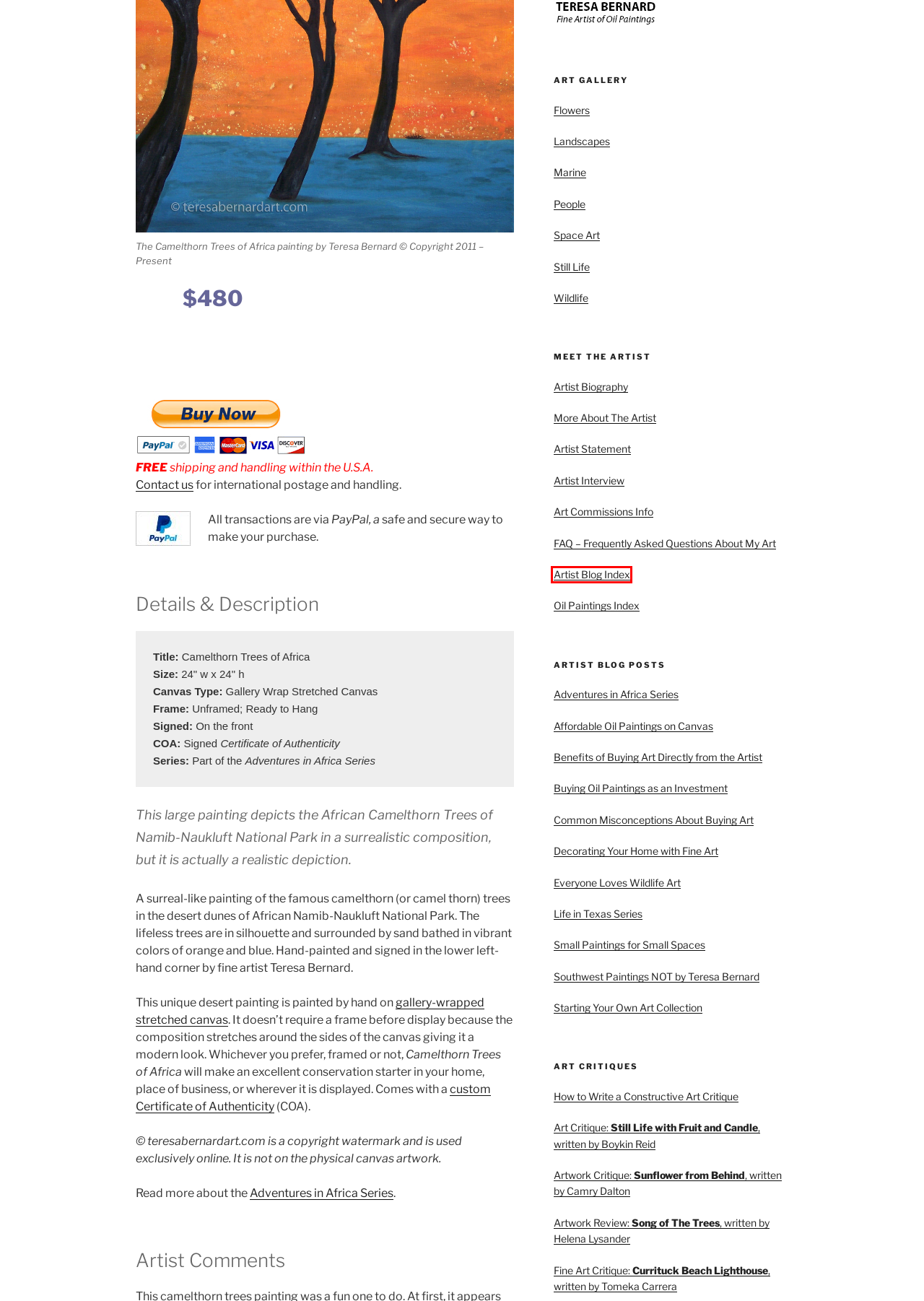Examine the screenshot of the webpage, which includes a red bounding box around an element. Choose the best matching webpage description for the page that will be displayed after clicking the element inside the red bounding box. Here are the candidates:
A. Artist Interview - Teresa Bernard Oil Paintings
B. Benefits of Buying Art Directly from the Artist - Teresa Bernard Oil Paintings
C. Artwork Critique: Sunflower From Behind - Teresa Bernard Oil Paintings
D. Affordable Oil Paintings On Canvas - Teresa Bernard Oil Paintings
E. Adventures in Africa Series - Teresa Bernard Oil Paintings
F. Common Misconceptions About Buying Art - Teresa Bernard Oil Paintings
G. Art Critique: Still Life with Fruit and Candle - Teresa Bernard Oil Paintings
H. My Artist Blog Index - Teresa Bernard Oil Paintings

H